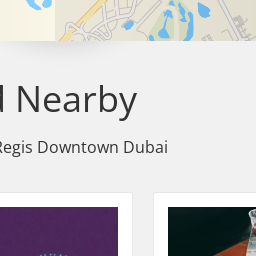Where is The St. Regis hotel located?
Examine the screenshot and reply with a single word or phrase.

Downtown Dubai